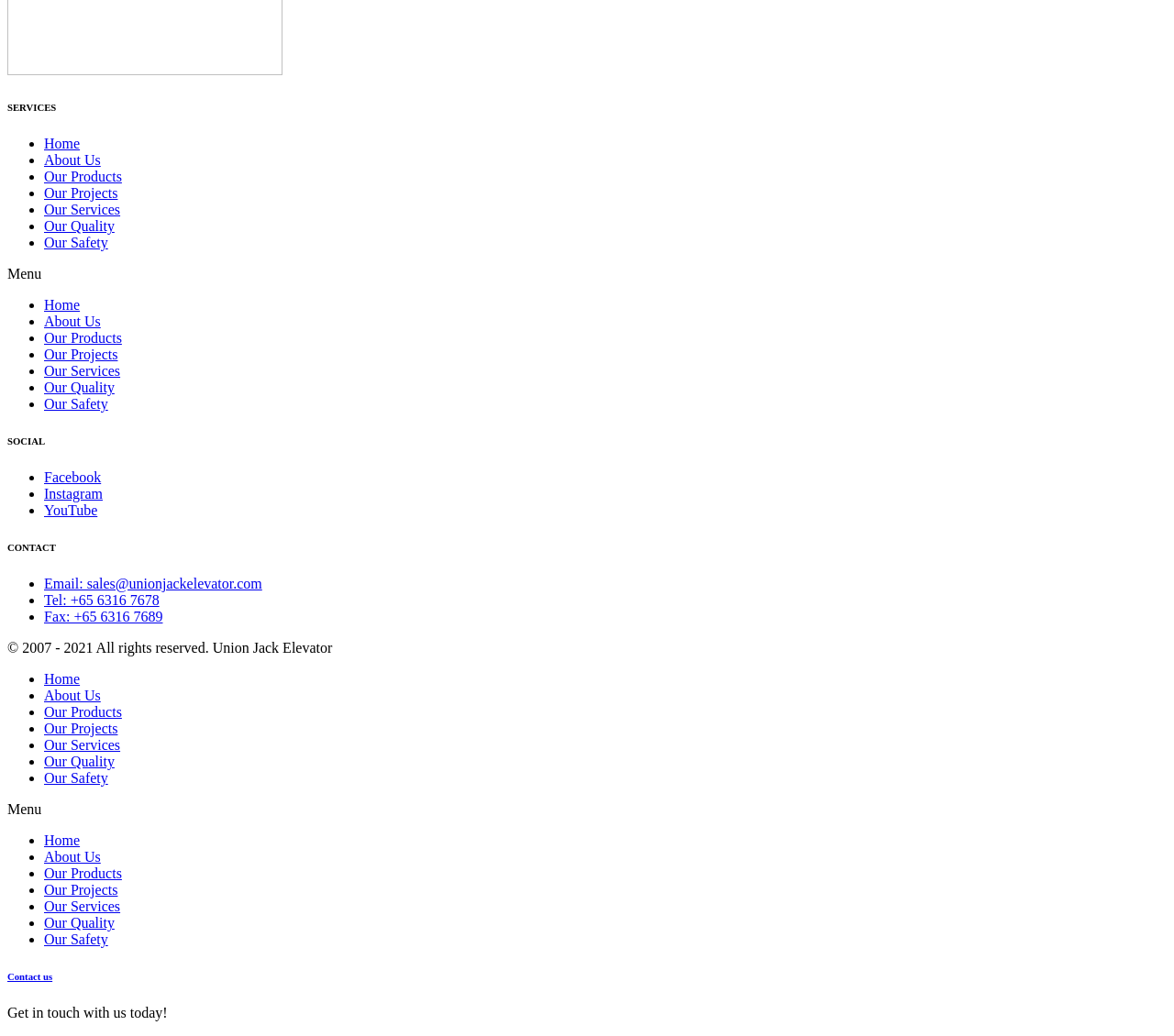Find the bounding box coordinates of the clickable area that will achieve the following instruction: "Get information about legal procedures for Study & Immigration in Germany".

None